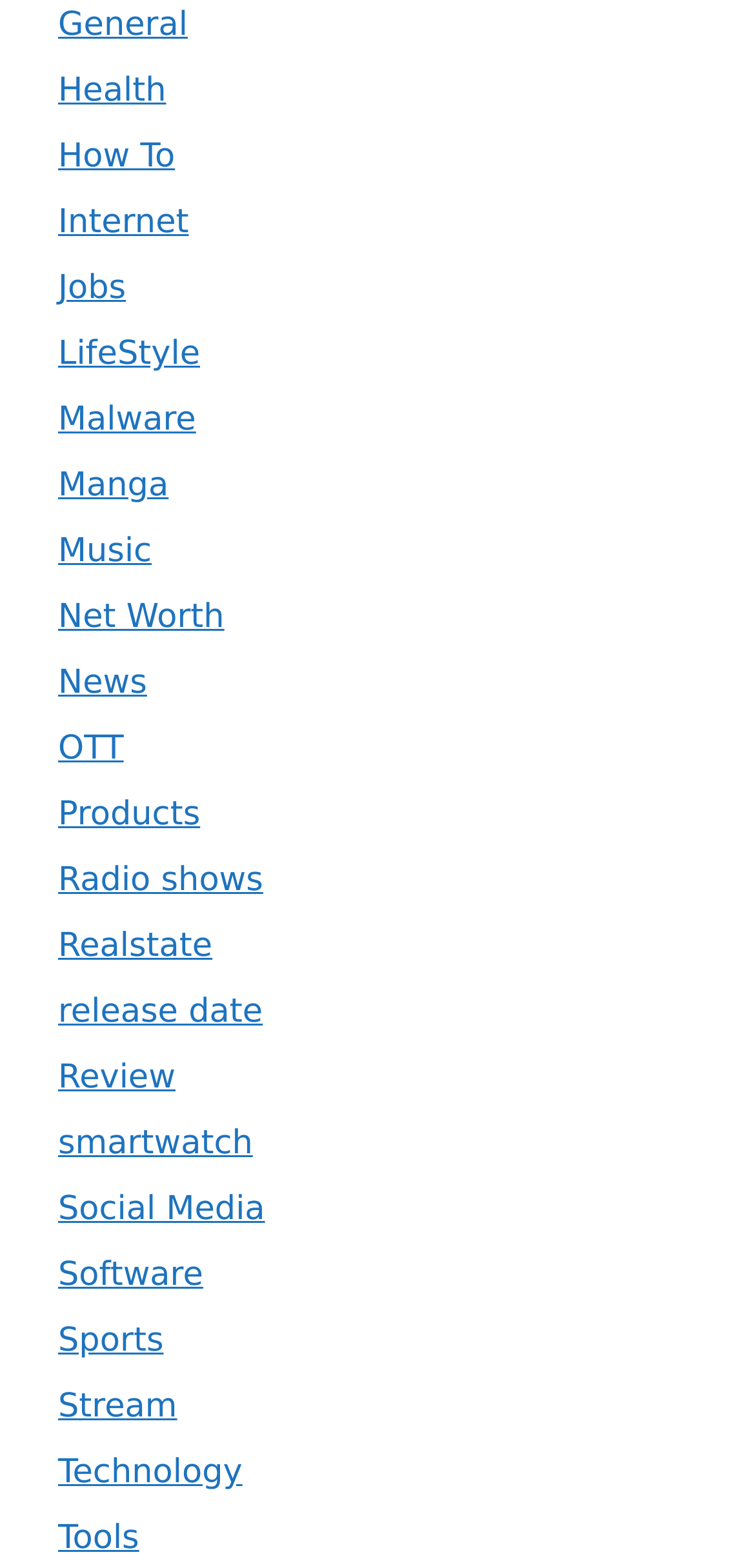Show the bounding box coordinates for the element that needs to be clicked to execute the following instruction: "Visit Health page". Provide the coordinates in the form of four float numbers between 0 and 1, i.e., [left, top, right, bottom].

[0.077, 0.046, 0.22, 0.071]